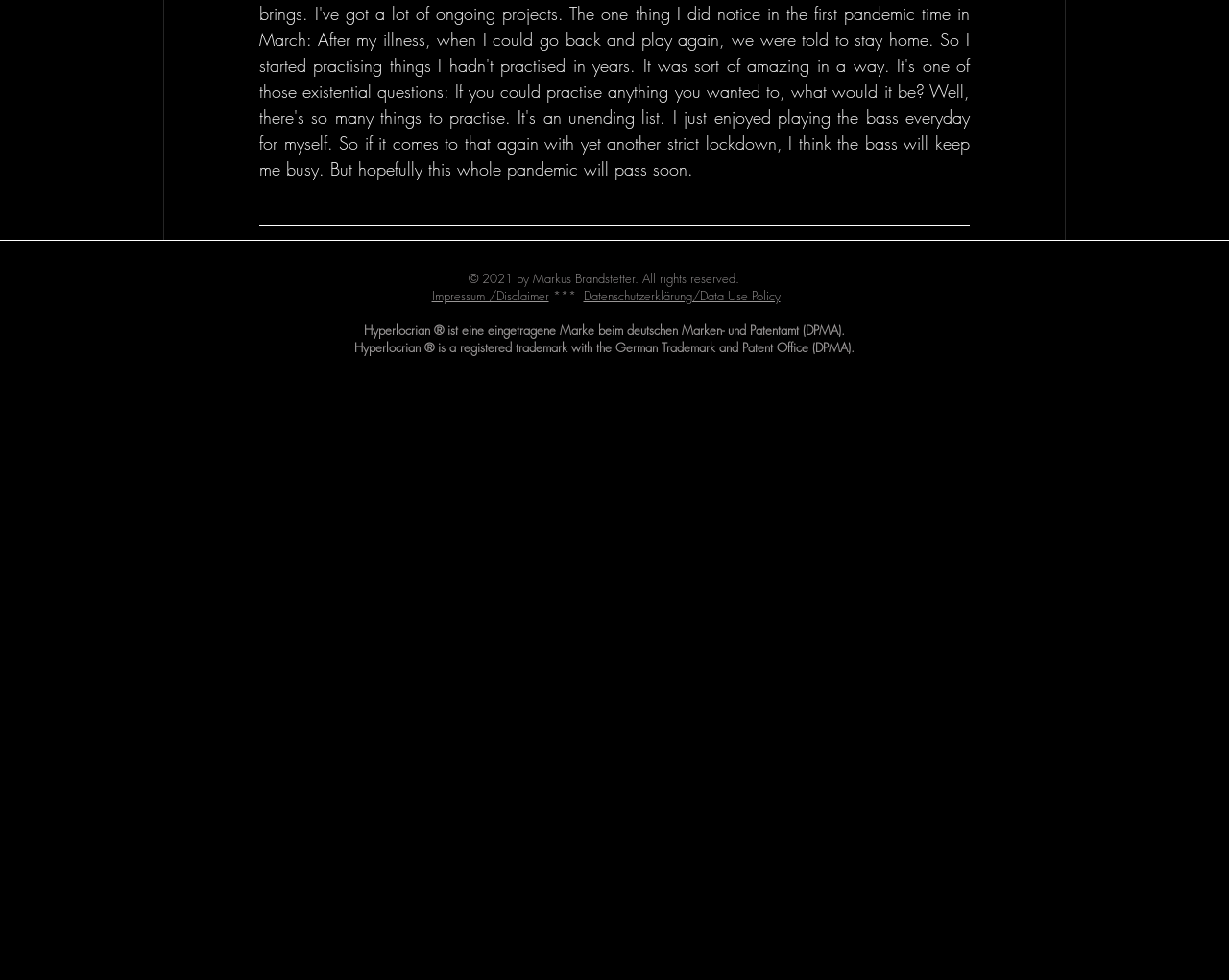Find the bounding box coordinates of the element I should click to carry out the following instruction: "View archives for April 2024".

None